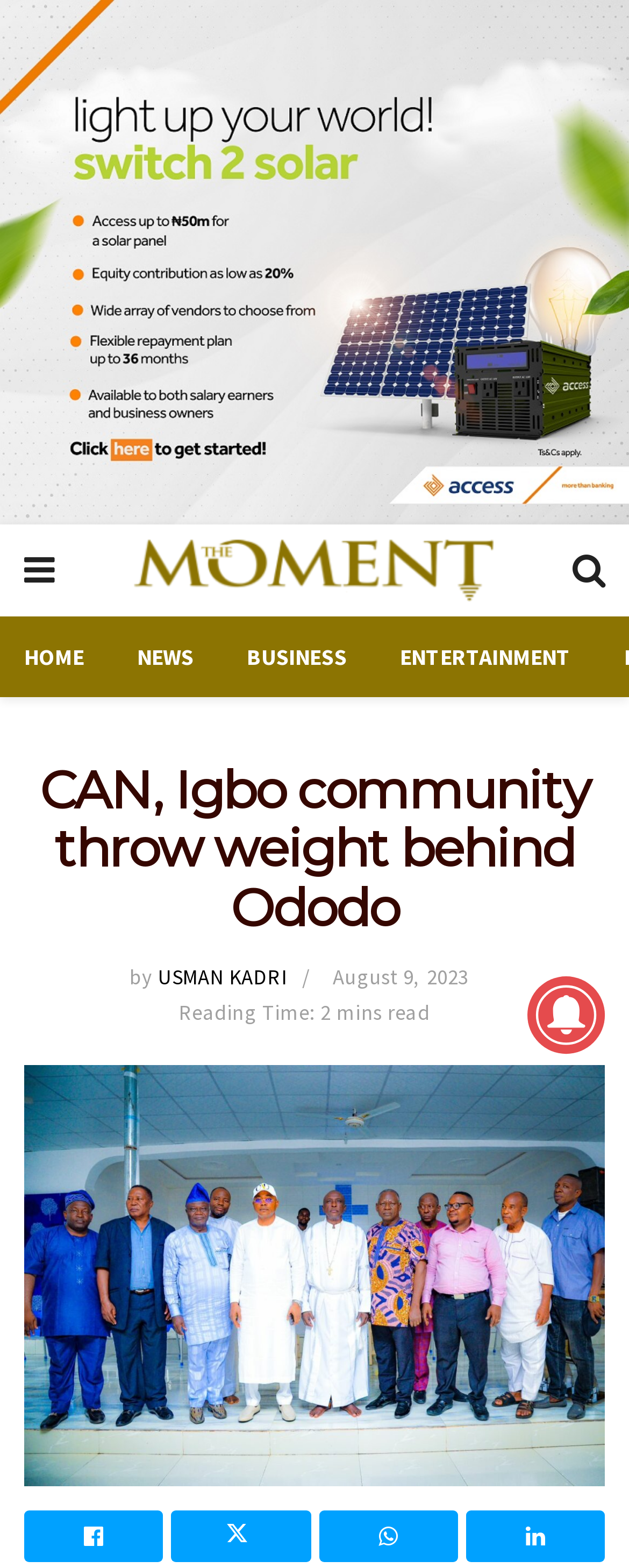Find the bounding box coordinates corresponding to the UI element with the description: "News". The coordinates should be formatted as [left, top, right, bottom], with values as floats between 0 and 1.

[0.218, 0.409, 0.308, 0.428]